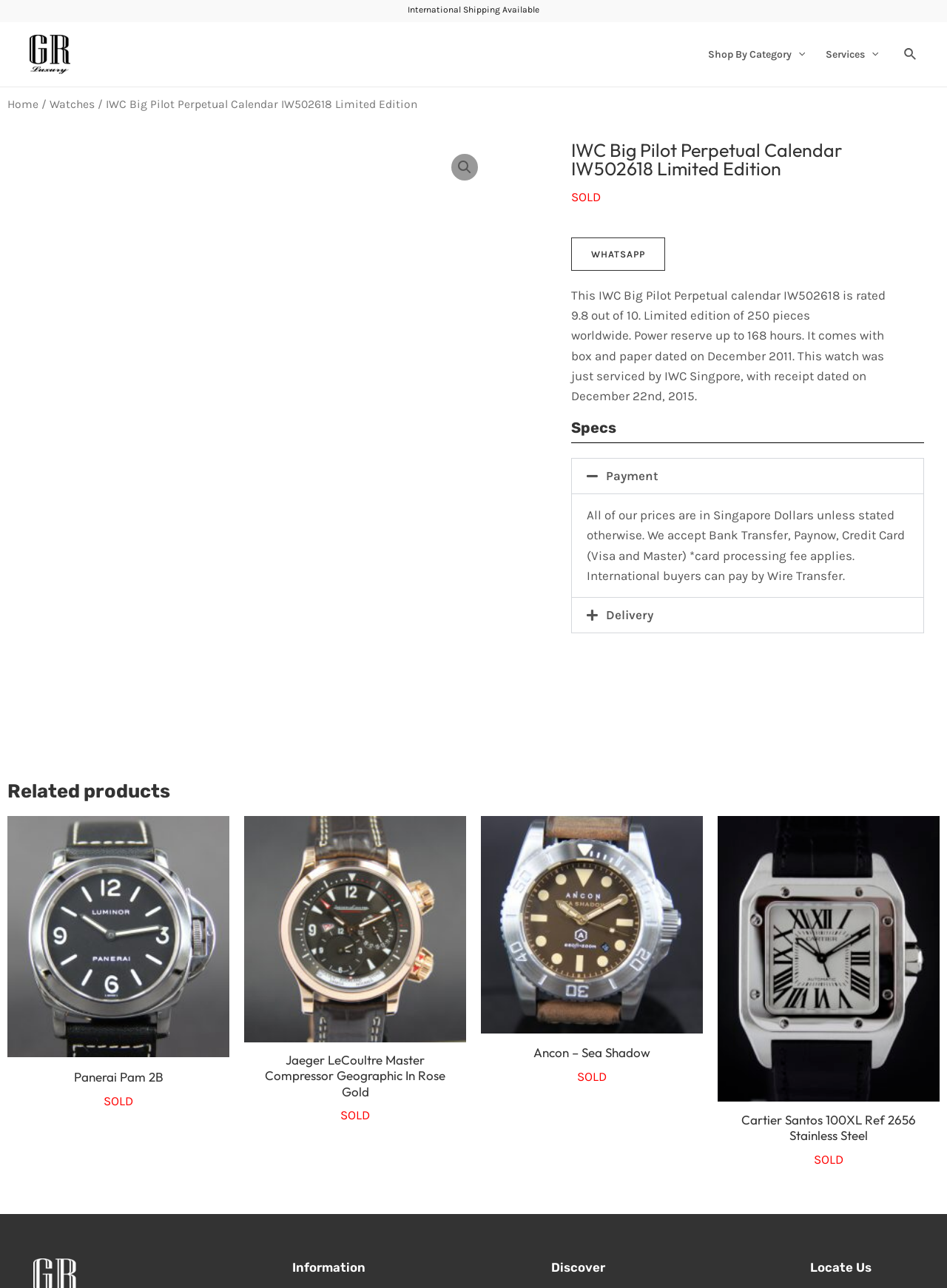Please locate the clickable area by providing the bounding box coordinates to follow this instruction: "Click on the Payment button".

[0.604, 0.356, 0.975, 0.383]